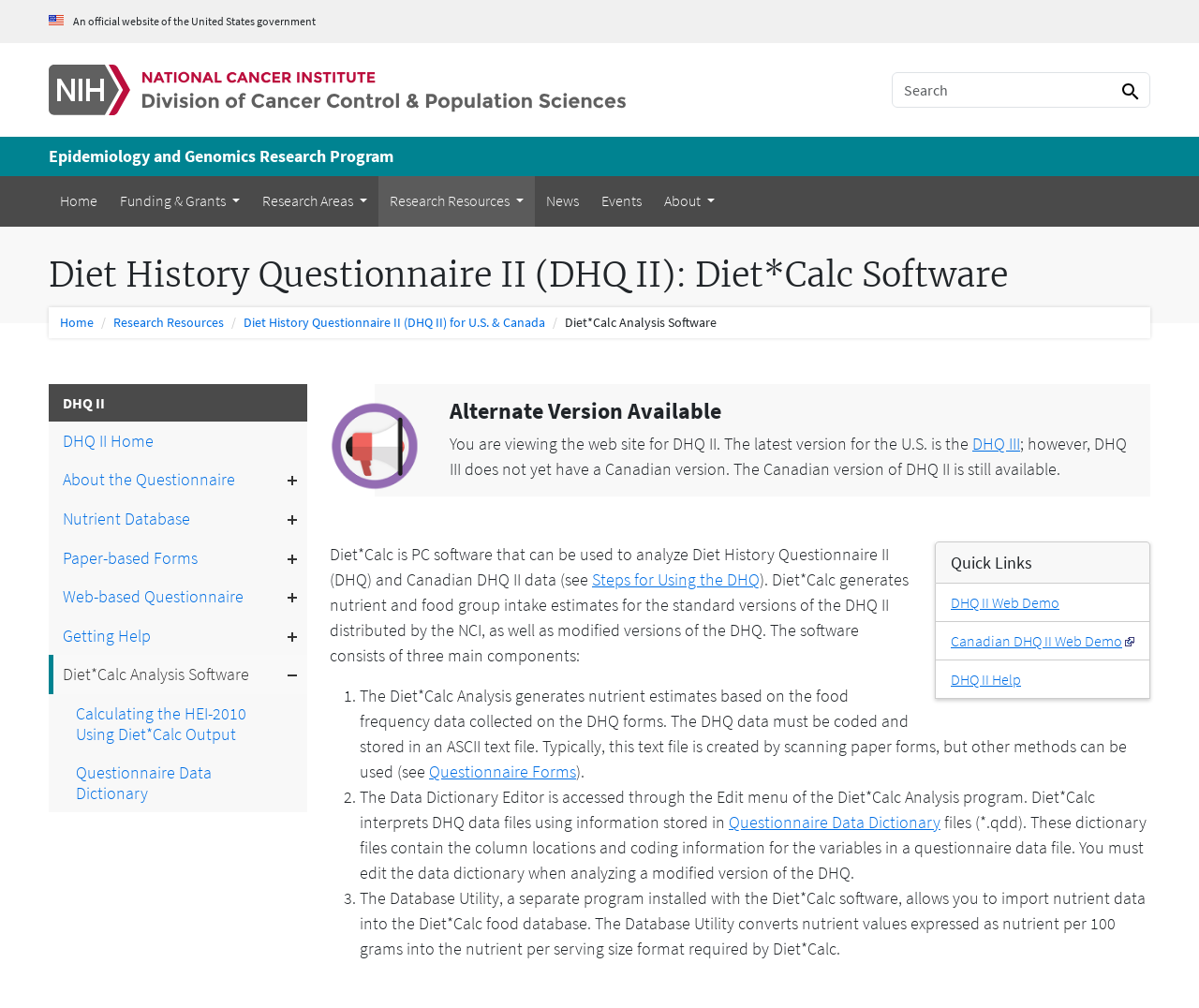What is the purpose of the Data Dictionary Editor?
Based on the screenshot, provide your answer in one word or phrase.

Edit questionnaire data files